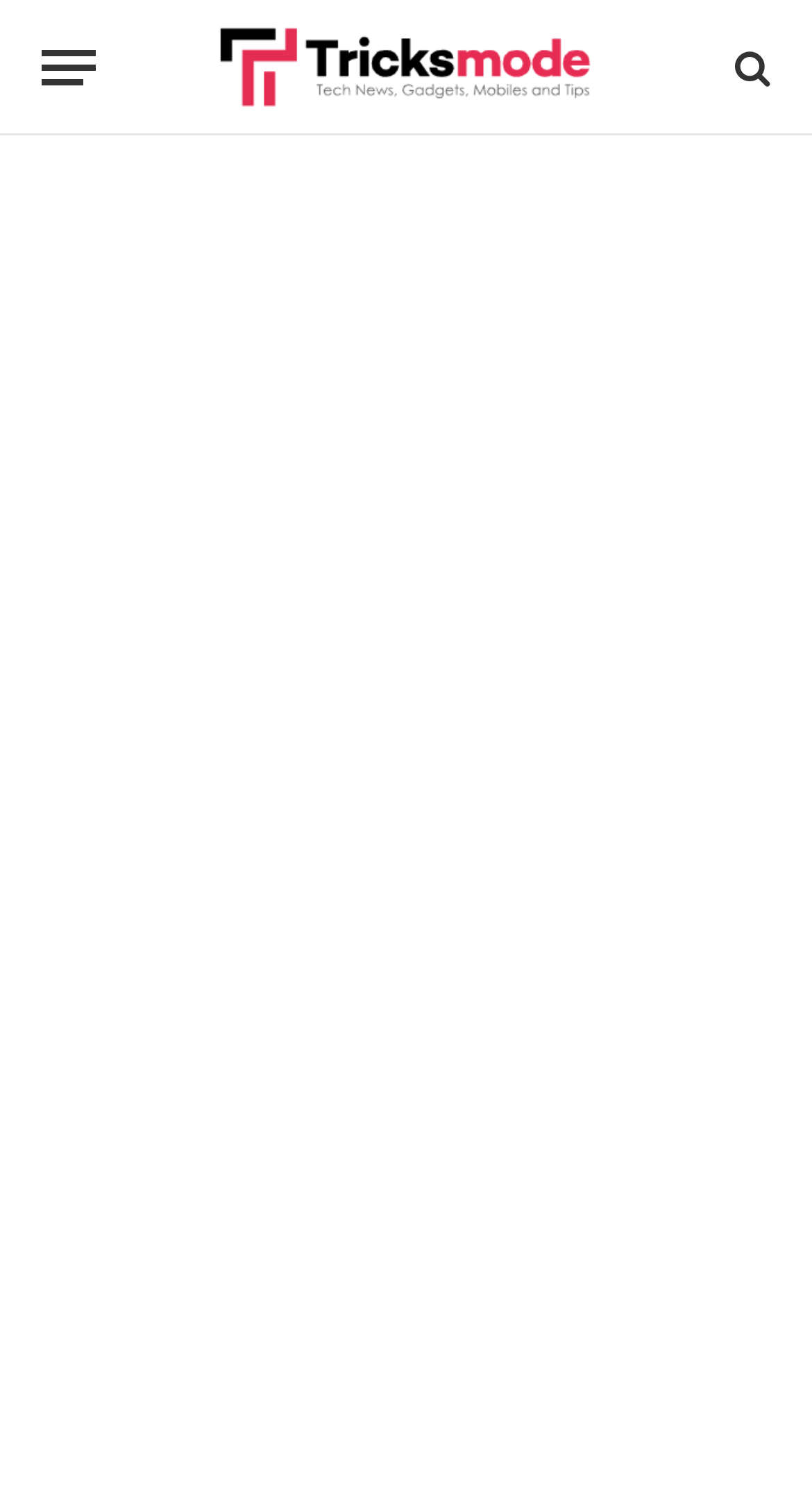Analyze the image and give a detailed response to the question:
What is the category of the article 'The Benefits of Business Outsourcing'?

I determined the category of the article 'The Benefits of Business Outsourcing' by looking at the link 'BUSINESS' which is located near the article title and has a similar font style, indicating that it is a category label.